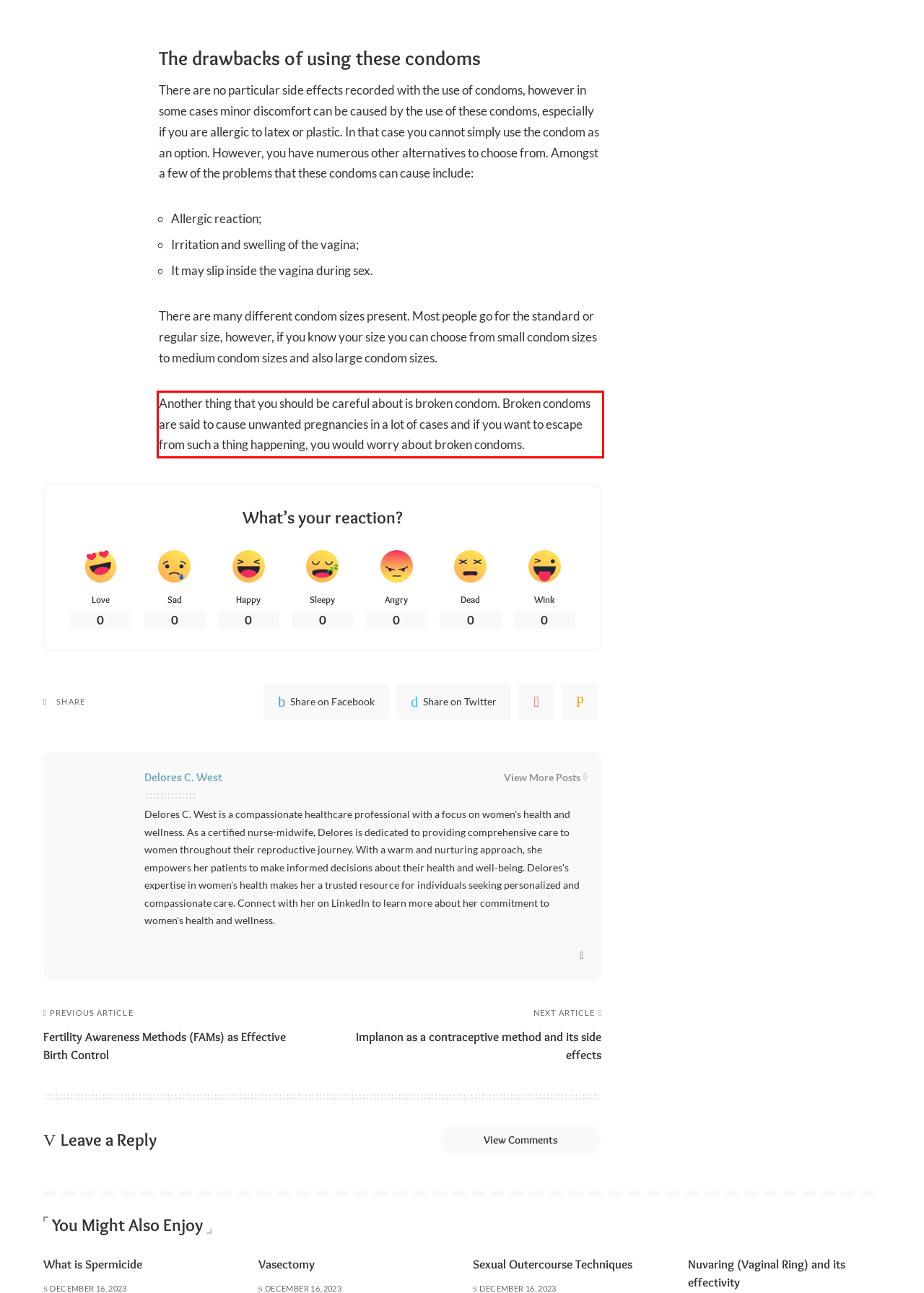Within the screenshot of the webpage, there is a red rectangle. Please recognize and generate the text content inside this red bounding box.

Another thing that you should be careful about is broken condom. Broken condoms are said to cause unwanted pregnancies in a lot of cases and if you want to escape from such a thing happening, you would worry about broken condoms.